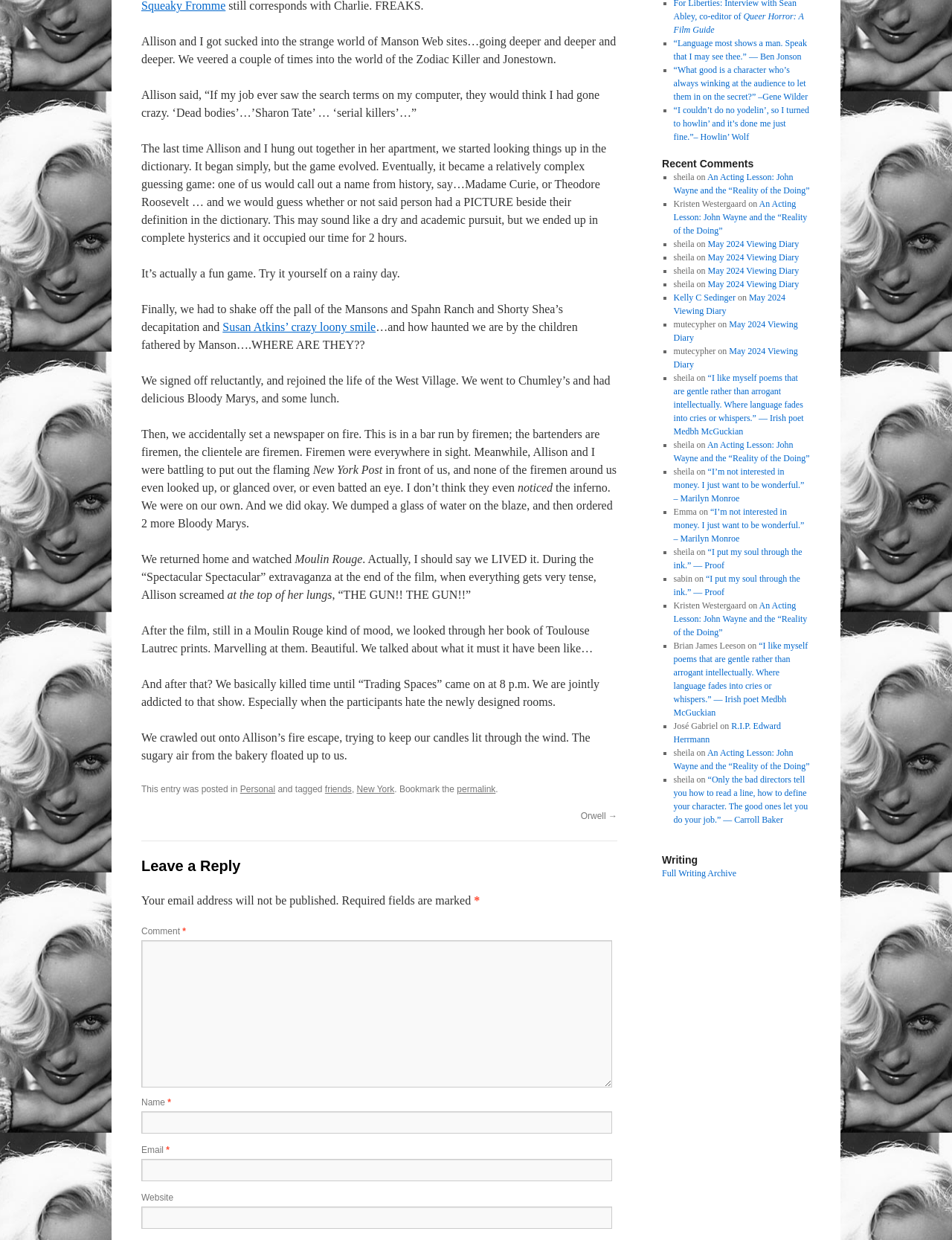Locate the bounding box coordinates of the element to click to perform the following action: 'Leave a reply to the post'. The coordinates should be given as four float values between 0 and 1, in the form of [left, top, right, bottom].

[0.148, 0.689, 0.648, 0.709]